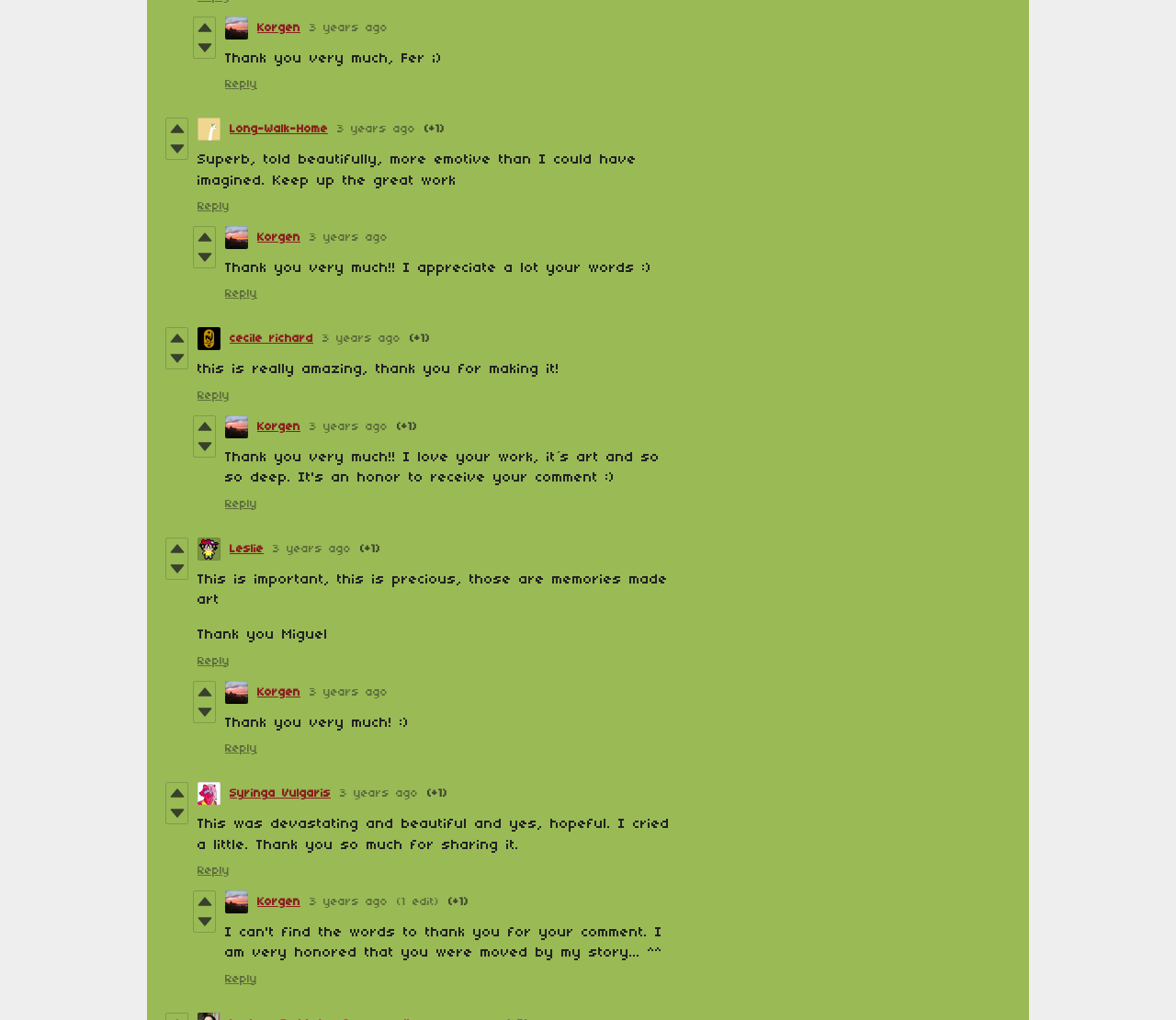Given the description "3 years ago", determine the bounding box of the corresponding UI element.

[0.287, 0.121, 0.353, 0.133]